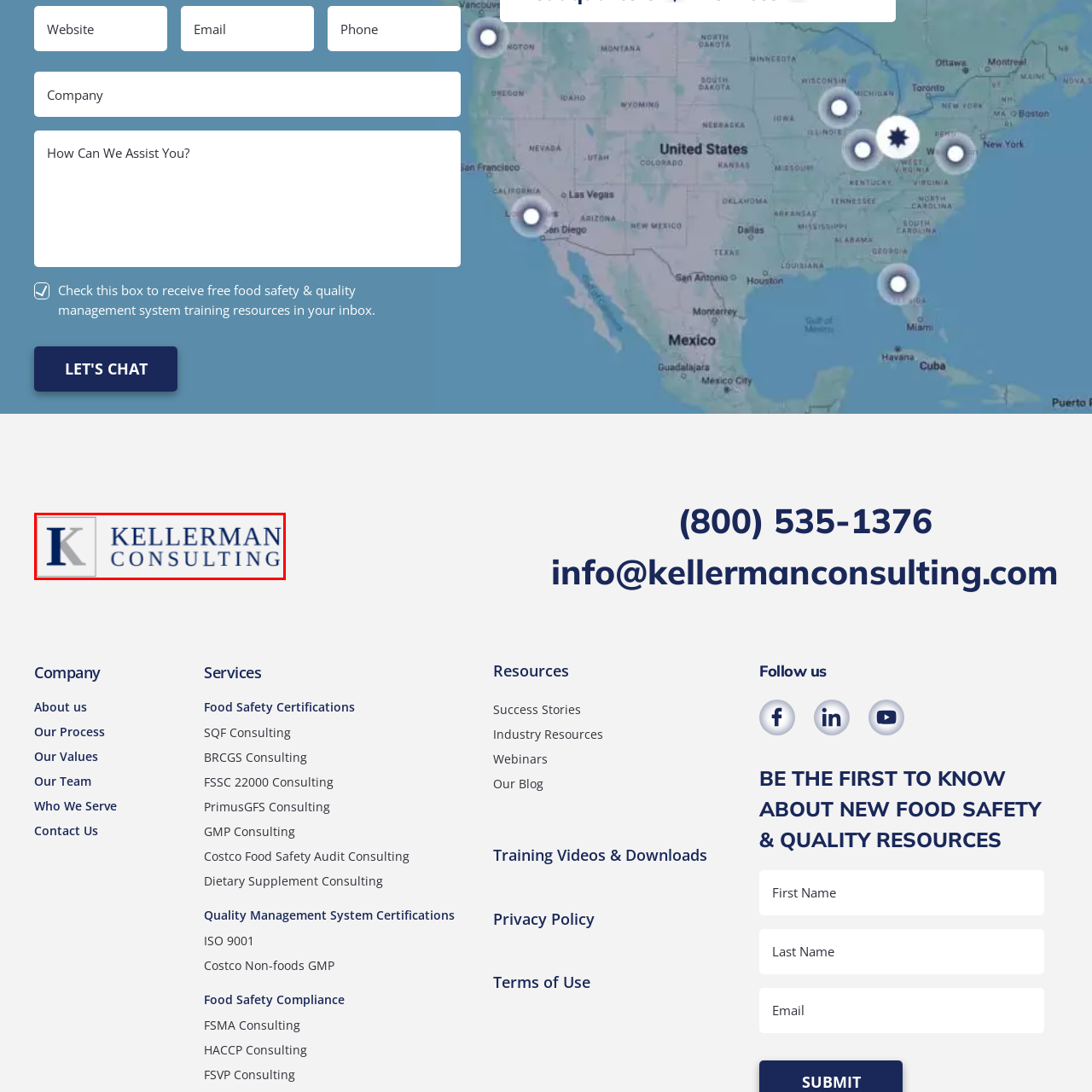What is the font style of 'KELLERMAN'?
Analyze the content within the red bounding box and offer a detailed answer to the question.

The company name 'KELLERMAN CONSULTING' is written in bold, elegant typography, with 'KELLERMAN' highlighted in blue, indicating that the font style of 'KELLERMAN' is bold.